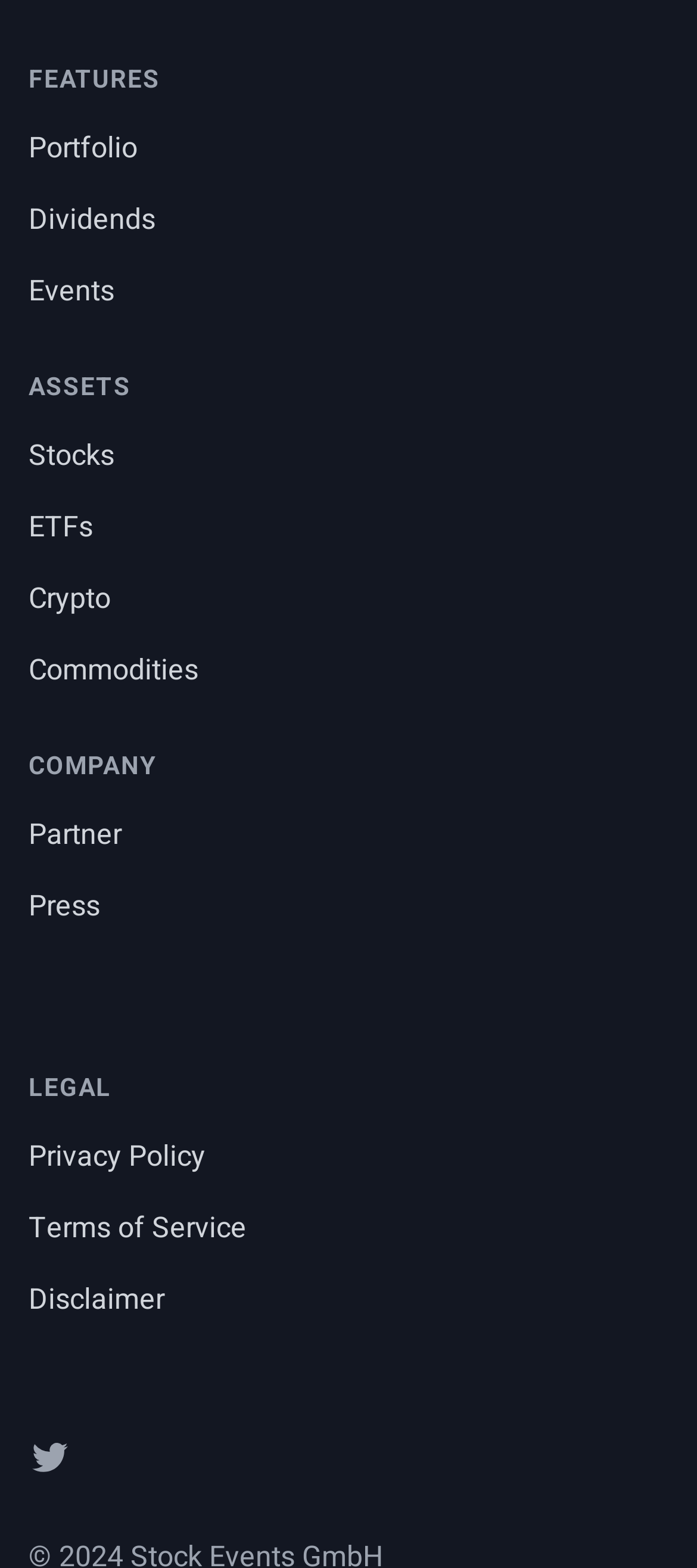Given the element description: "Terms of Service", predict the bounding box coordinates of this UI element. The coordinates must be four float numbers between 0 and 1, given as [left, top, right, bottom].

[0.041, 0.77, 0.354, 0.797]